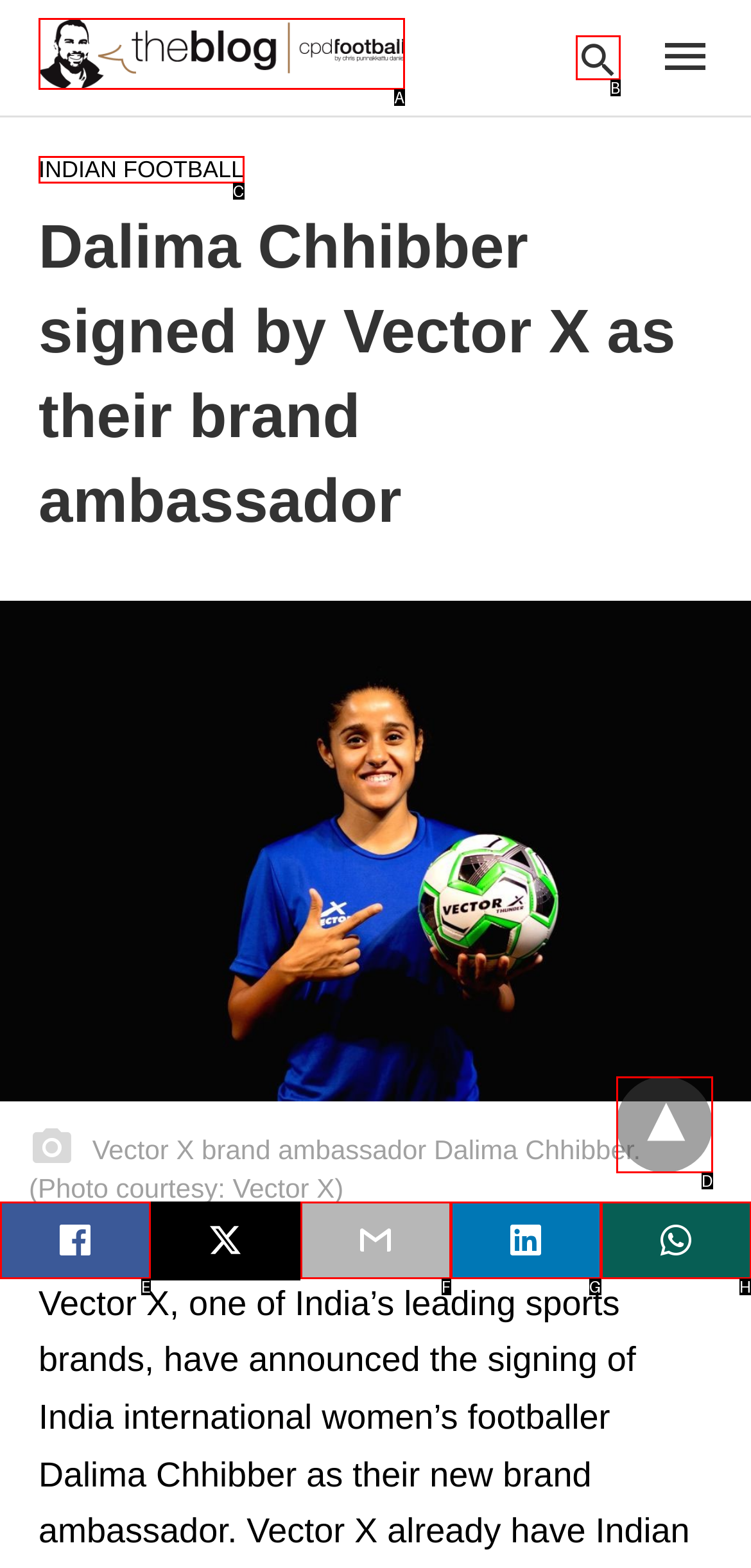From the description: parent_node: Home title="back to top", identify the option that best matches and reply with the letter of that option directly.

D